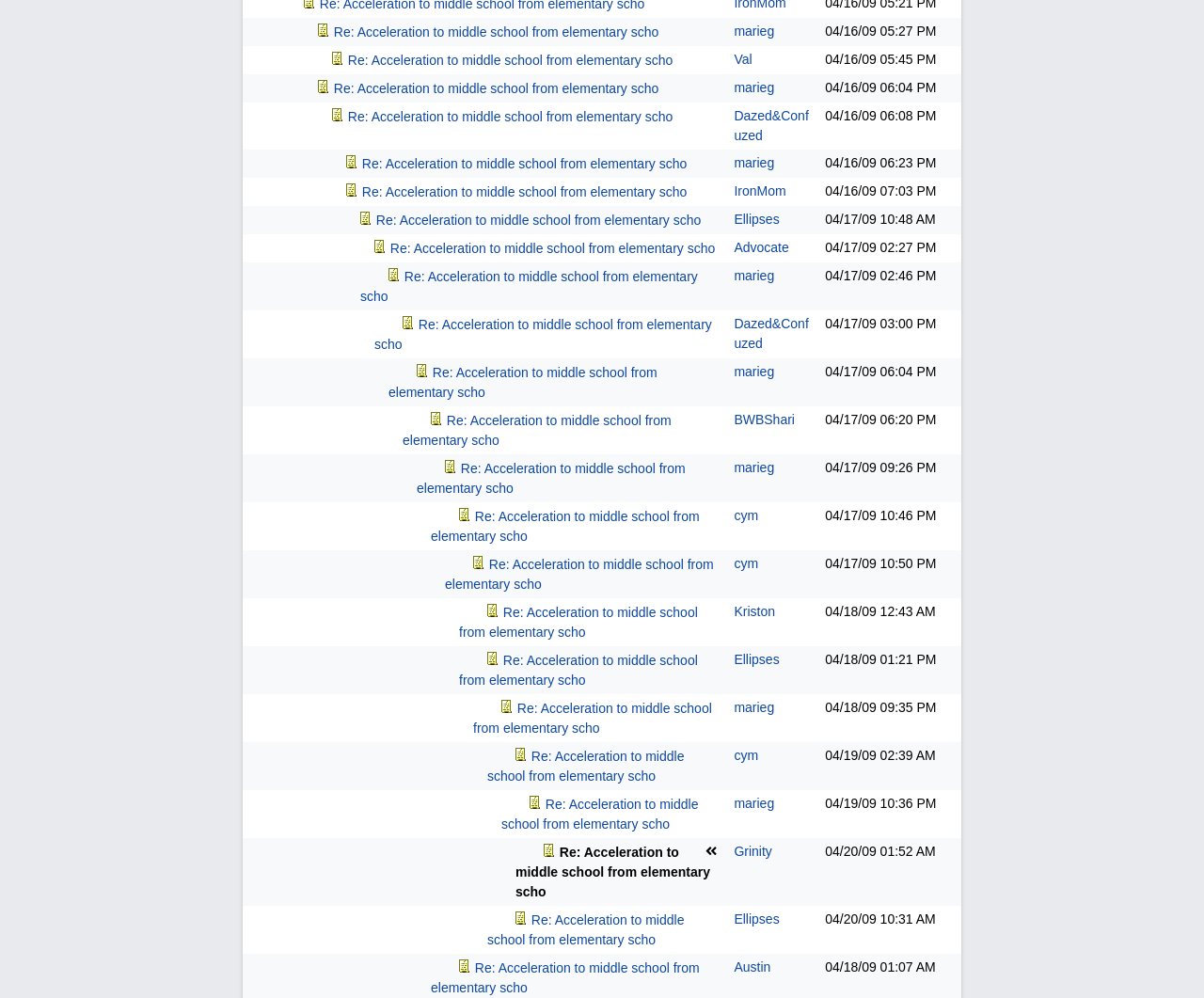Identify the bounding box coordinates of the part that should be clicked to carry out this instruction: "View the topic 'Re: Acceleration to middle school from elementary scho'".

[0.277, 0.025, 0.547, 0.04]